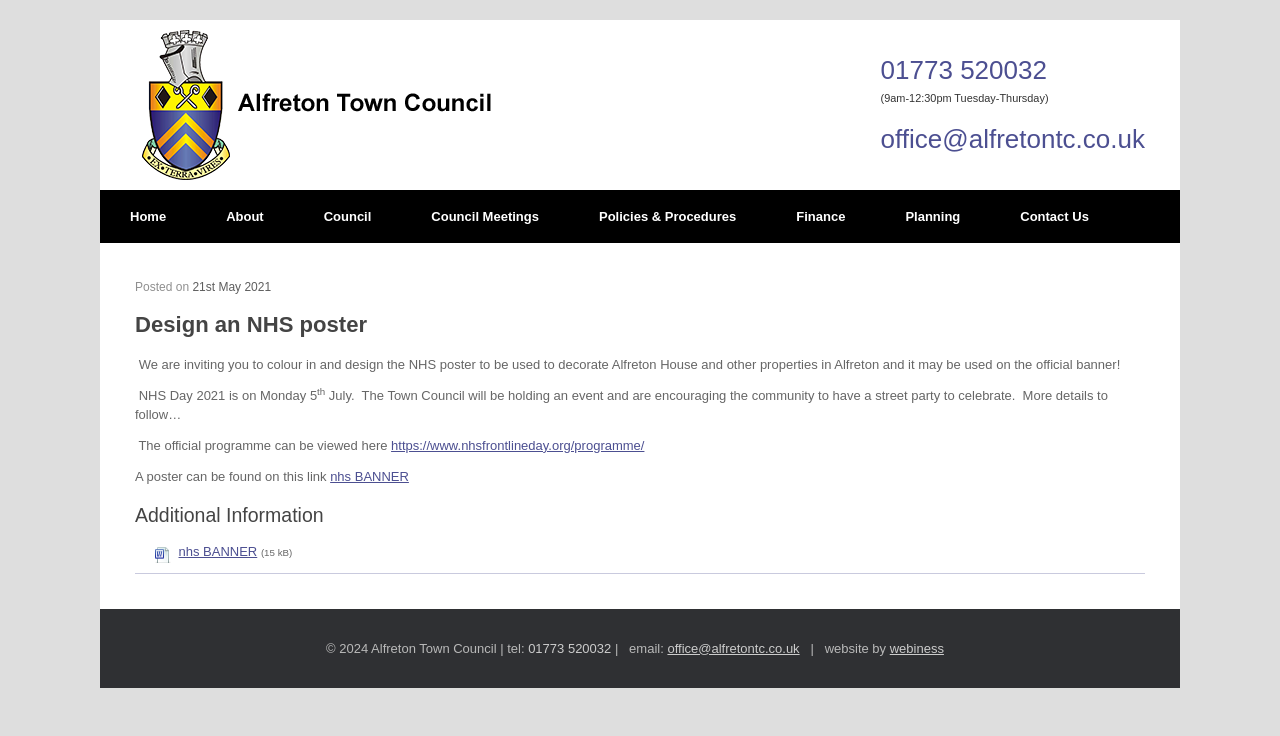Given the element description, predict the bounding box coordinates in the format (top-left x, top-left y, bottom-right x, bottom-right y). Make sure all values are between 0 and 1. Here is the element description: Home

[0.078, 0.258, 0.153, 0.33]